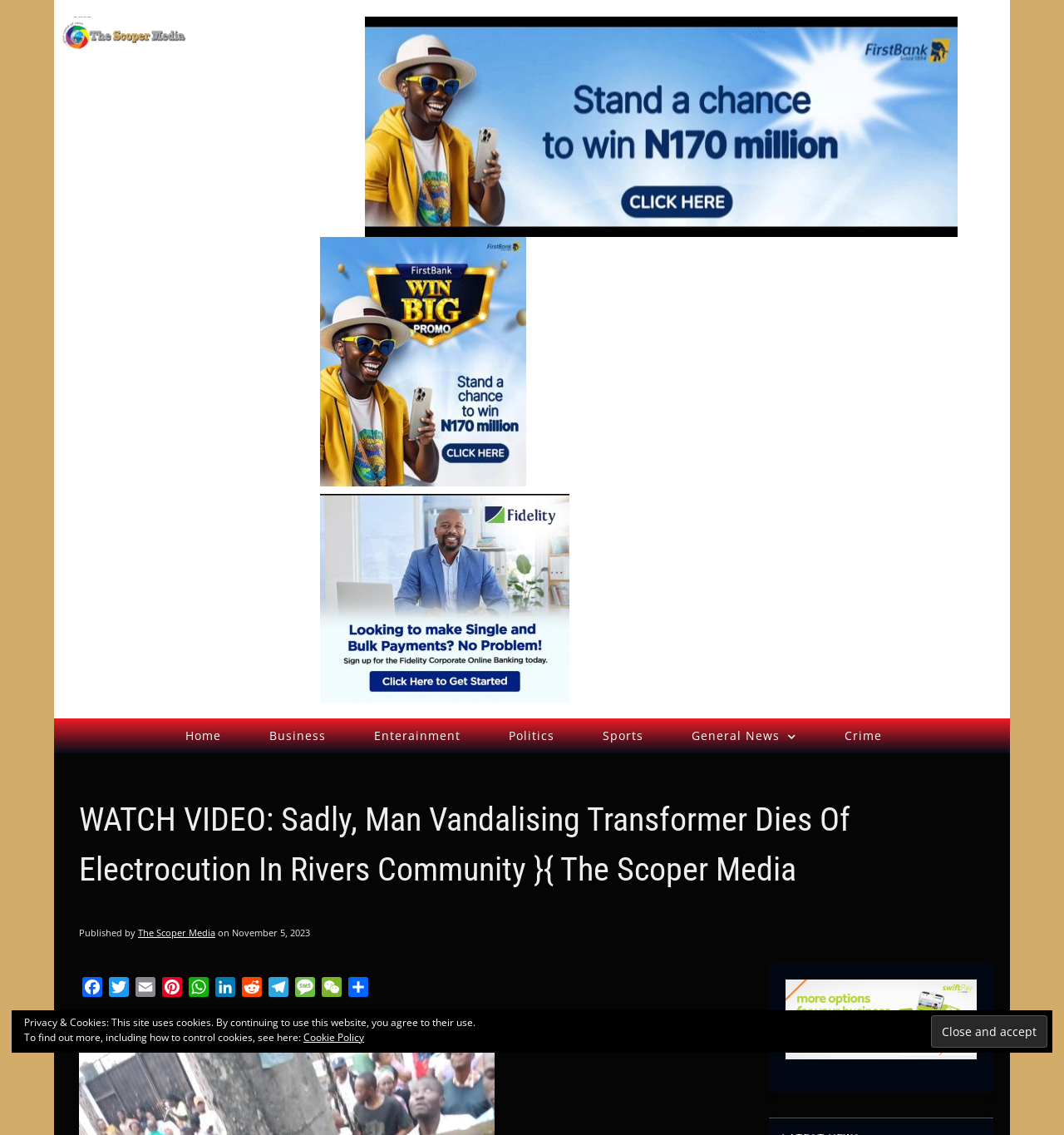Identify the bounding box coordinates of the clickable region necessary to fulfill the following instruction: "Share on Facebook". The bounding box coordinates should be four float numbers between 0 and 1, i.e., [left, top, right, bottom].

[0.074, 0.861, 0.099, 0.883]